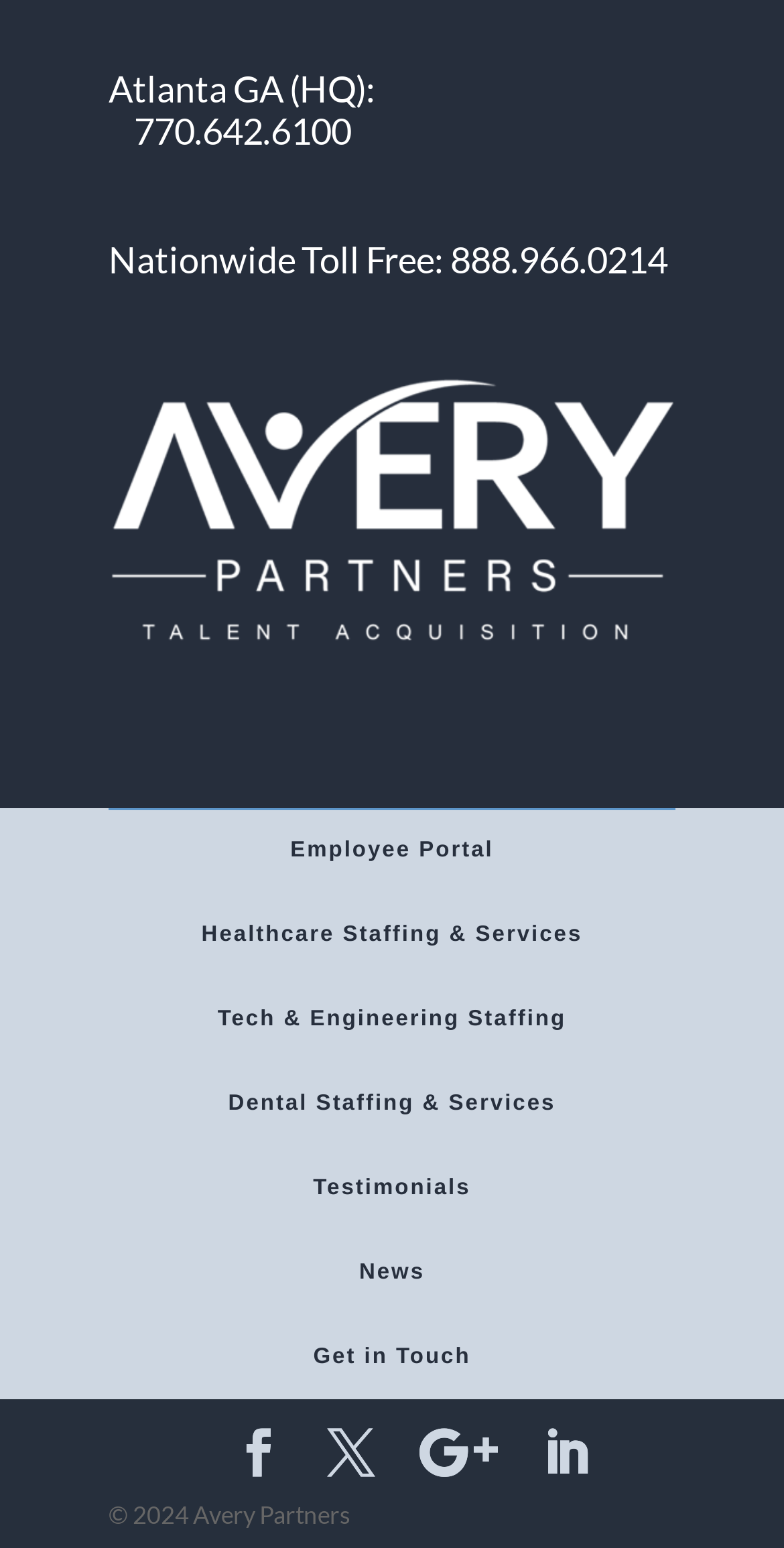Please answer the following question using a single word or phrase: 
What is the company's toll-free phone number?

888.966.0214